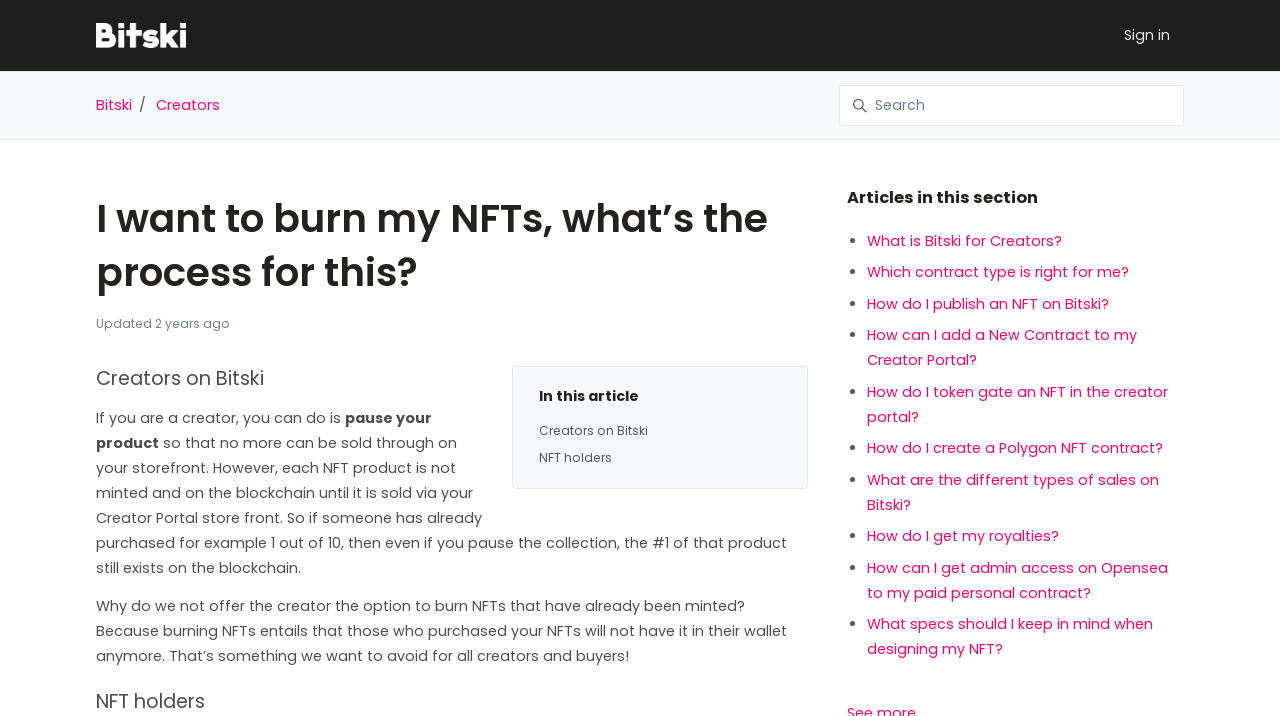Locate the bounding box coordinates of the item that should be clicked to fulfill the instruction: "Sign in".

[0.867, 0.022, 0.925, 0.077]